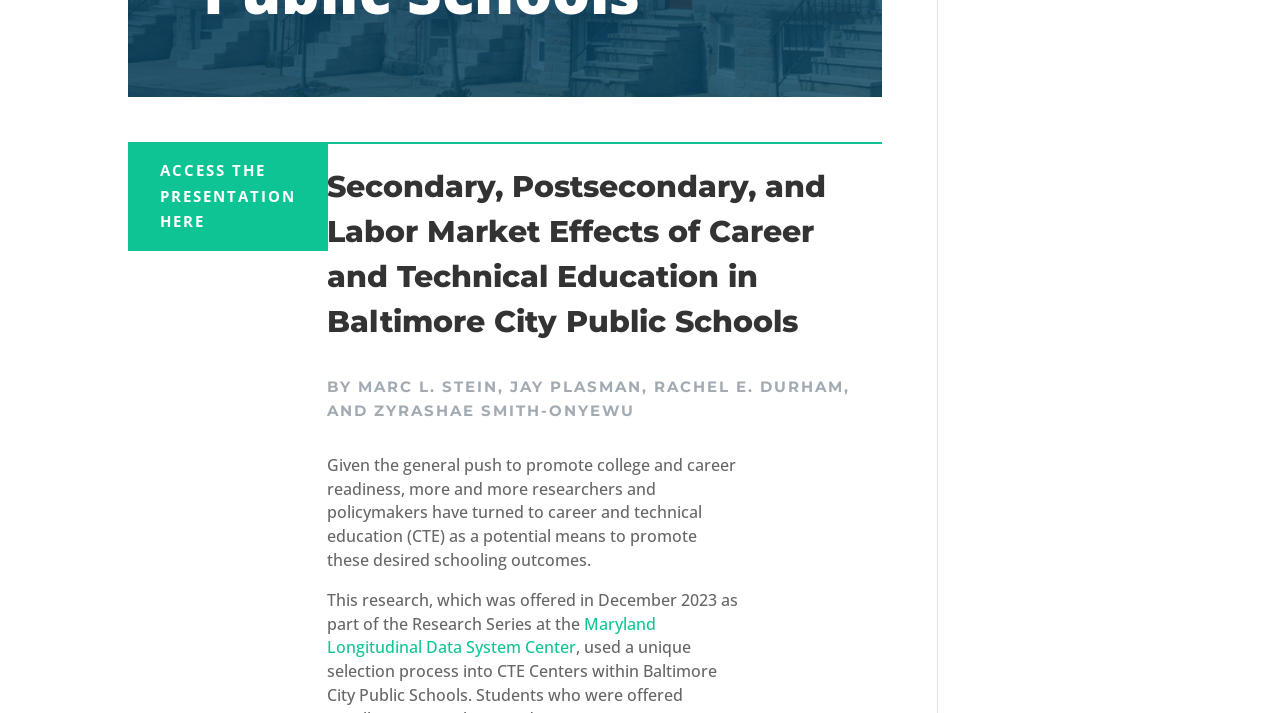Please determine the bounding box coordinates for the element with the description: "title="like this post"".

None